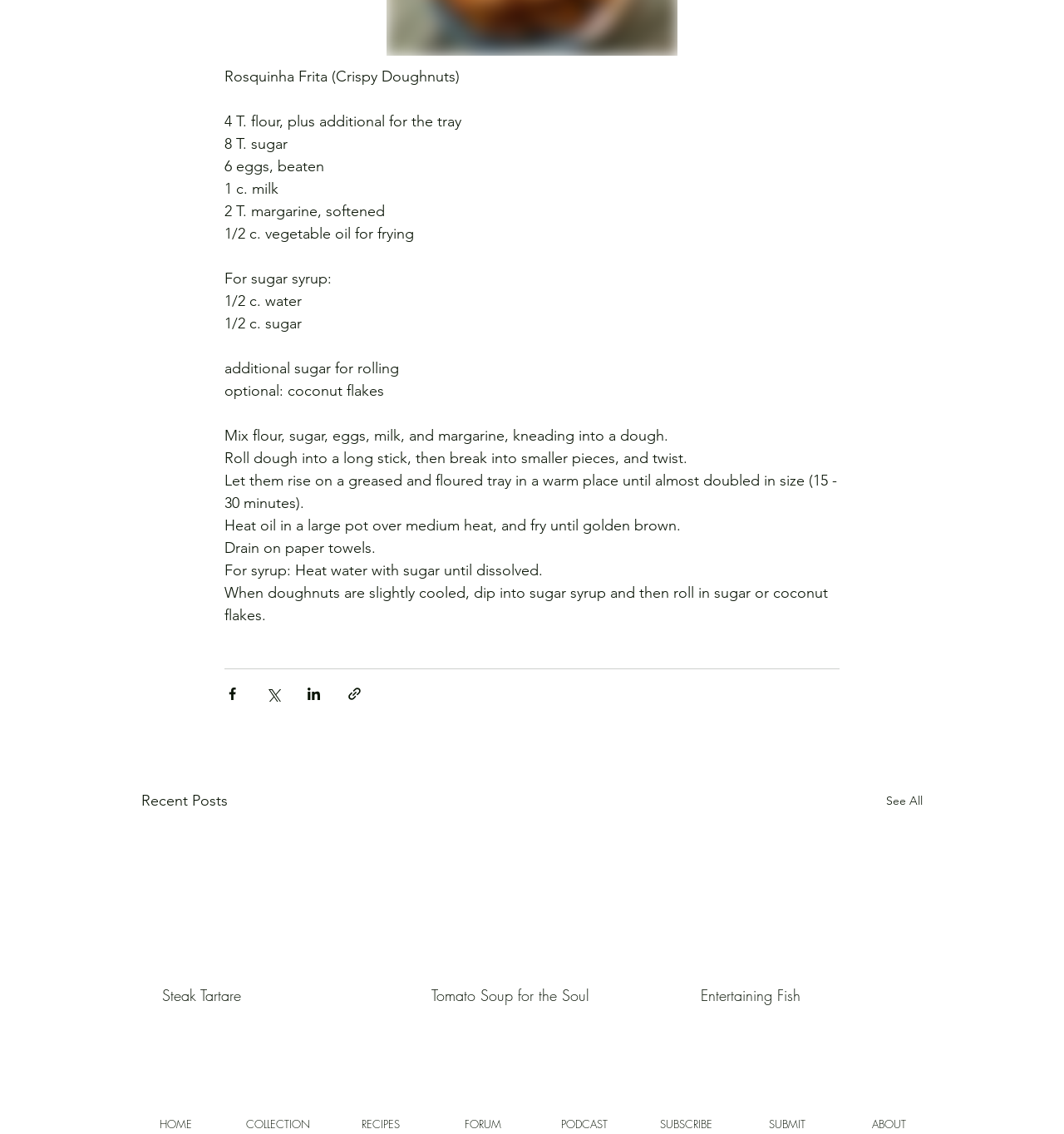Locate the bounding box of the UI element described in the following text: "Tomato Soup for the Soul".

[0.387, 0.732, 0.612, 0.927]